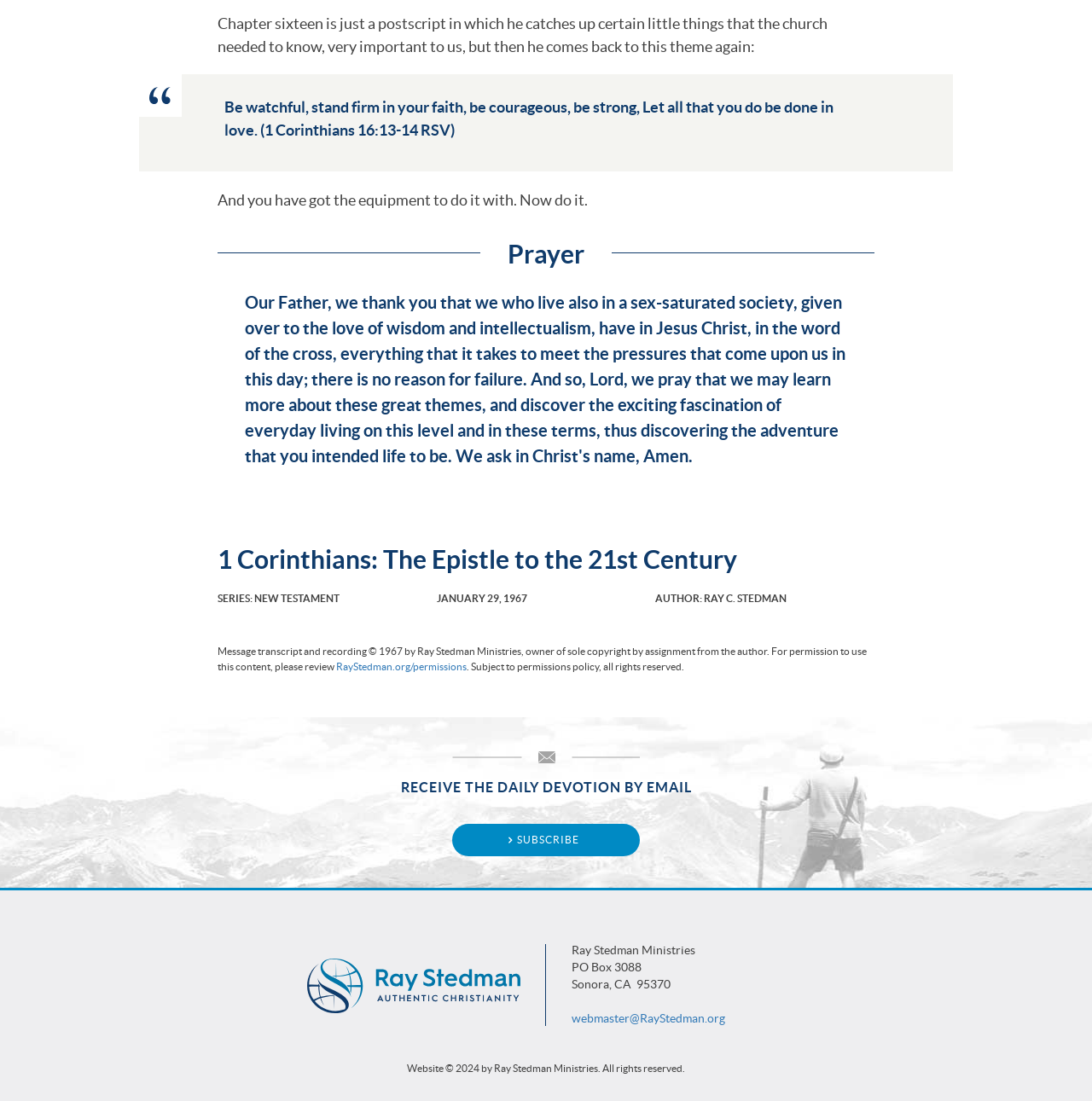What is the series of the message?
Please answer the question with as much detail and depth as you can.

The series of the message can be found in the section that provides information about the message, which is located in the middle of the webpage. The text 'SERIES: NEW TESTAMENT' is displayed, indicating that the series of the message is NEW TESTAMENT.